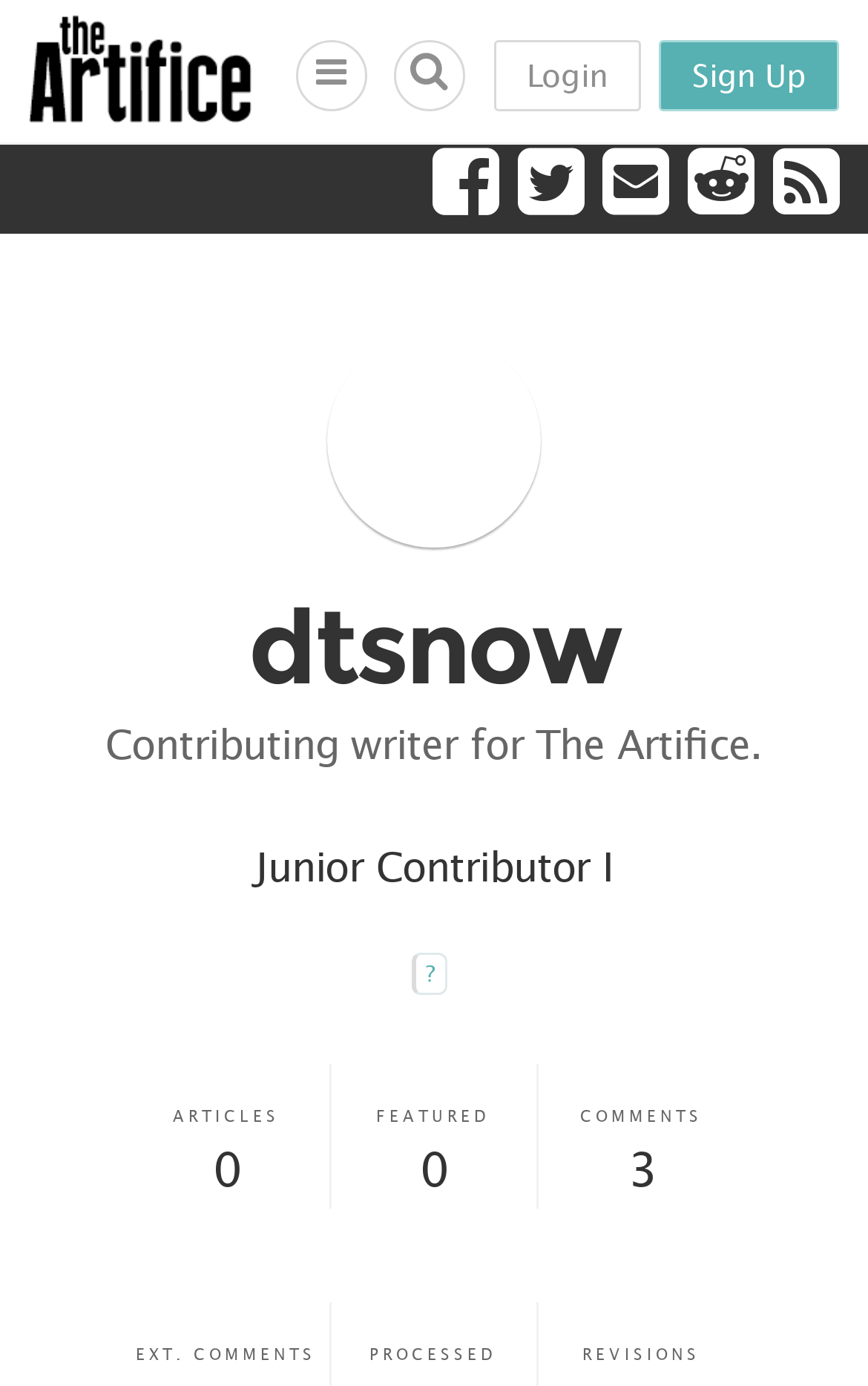Answer the question below in one word or phrase:
What is the role of the person described?

Contributing writer